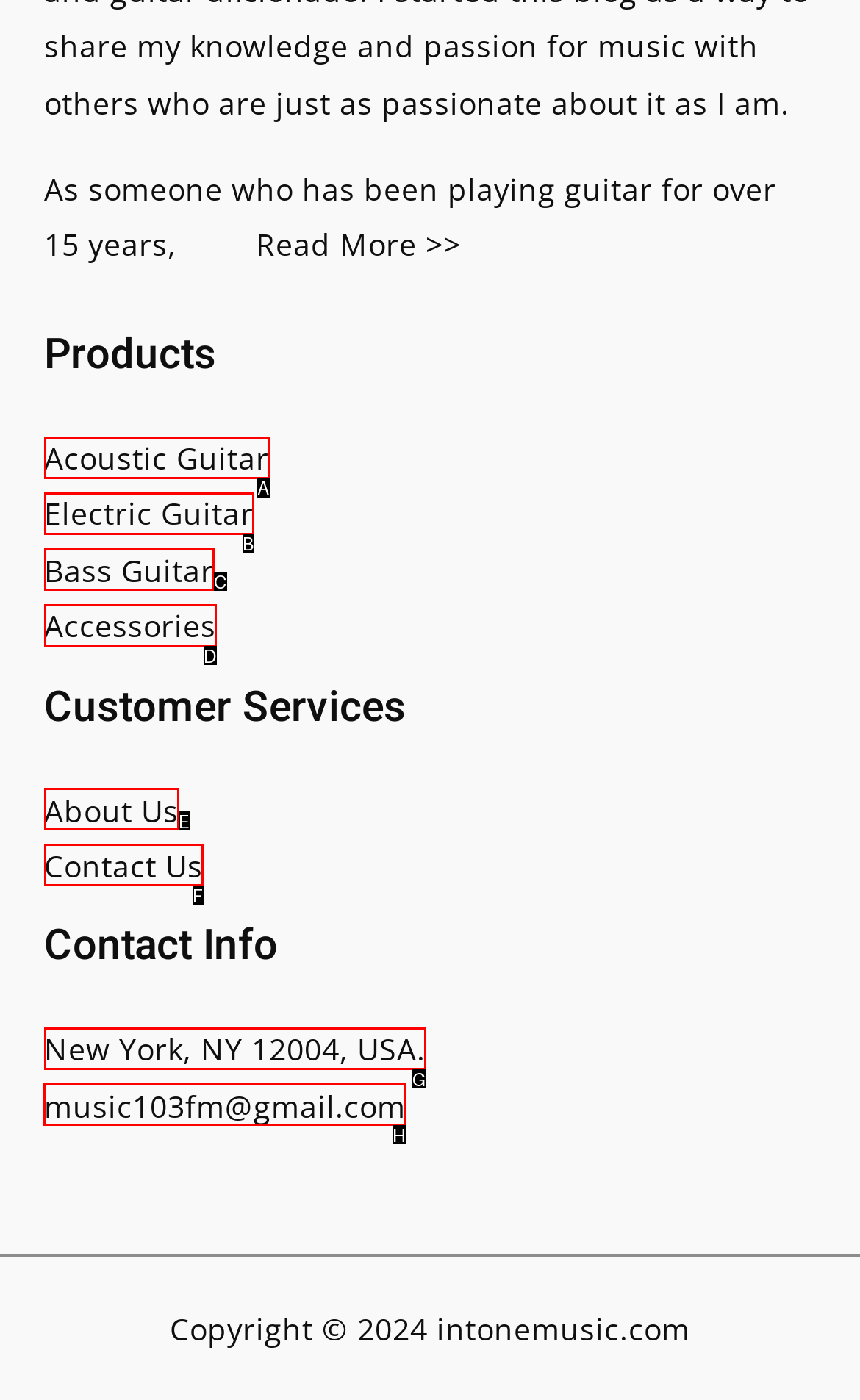Tell me which letter I should select to achieve the following goal: Contact the company via email
Answer with the corresponding letter from the provided options directly.

H